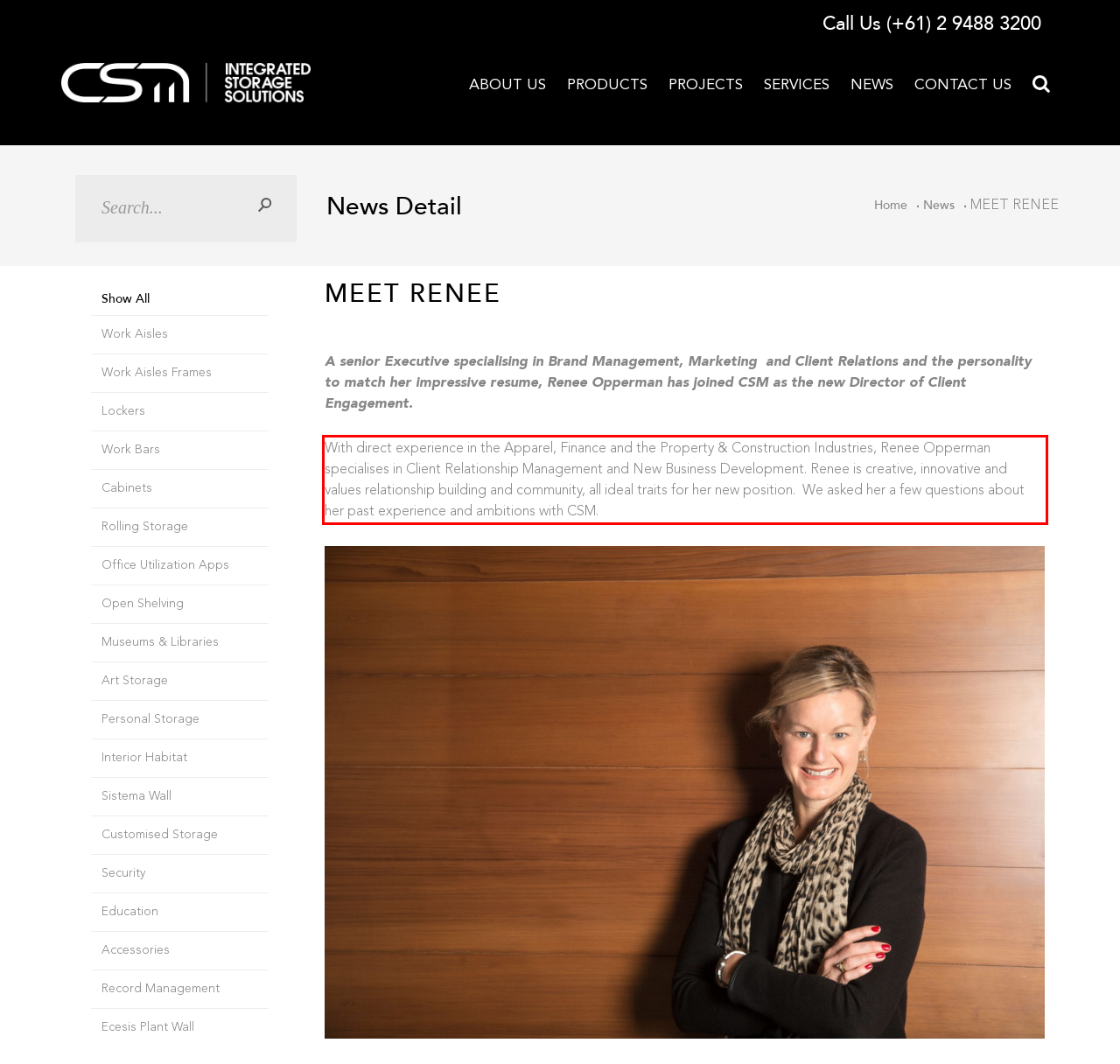Analyze the screenshot of the webpage that features a red bounding box and recognize the text content enclosed within this red bounding box.

With direct experience in the Apparel, Finance and the Property & Construction Industries, Renee Opperman specialises in Client Relationship Management and New Business Development. Renee is creative, innovative and values relationship building and community, all ideal traits for her new position. We asked her a few questions about her past experience and ambitions with CSM.